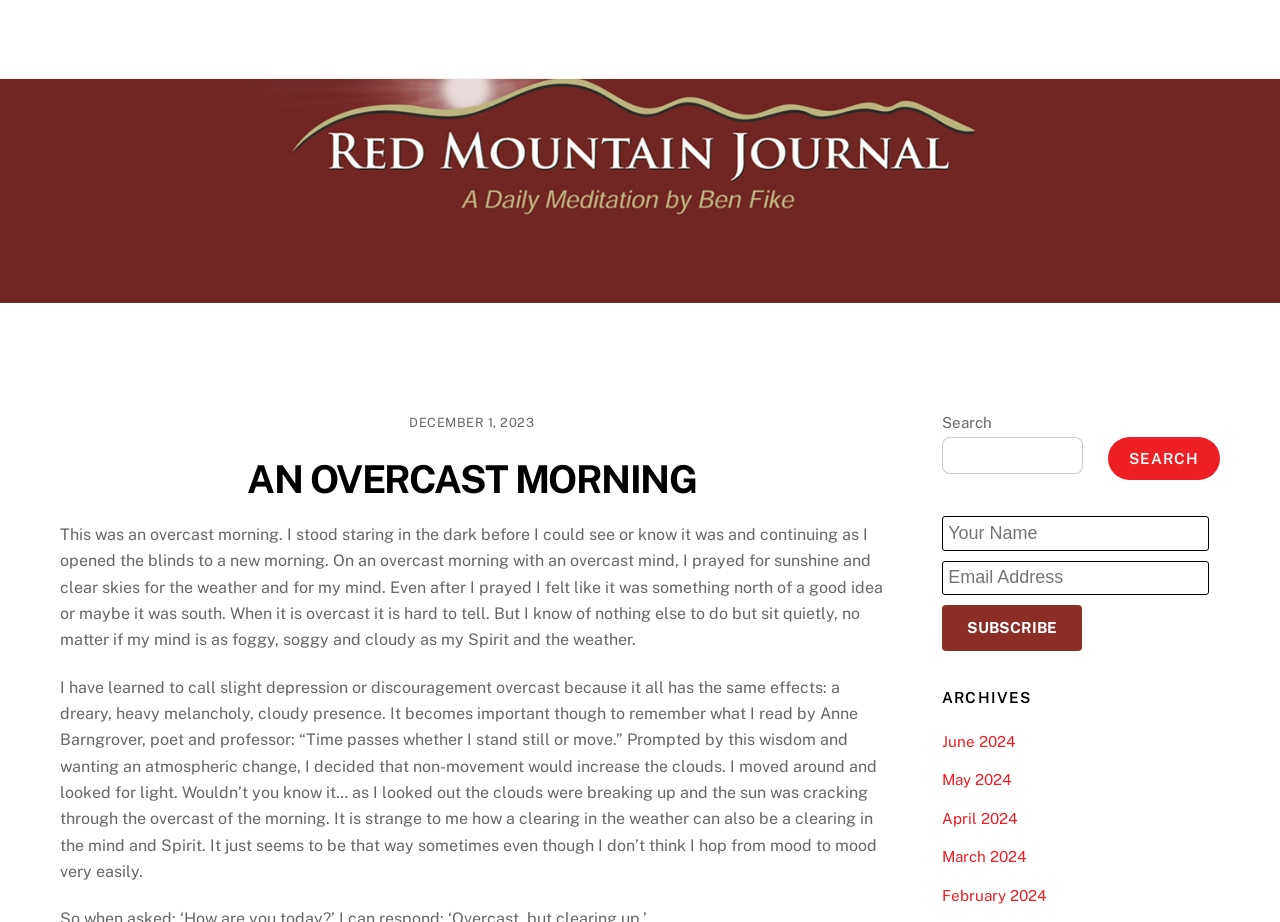Pinpoint the bounding box coordinates of the area that should be clicked to complete the following instruction: "subscribe to the newsletter". The coordinates must be given as four float numbers between 0 and 1, i.e., [left, top, right, bottom].

[0.736, 0.656, 0.845, 0.706]